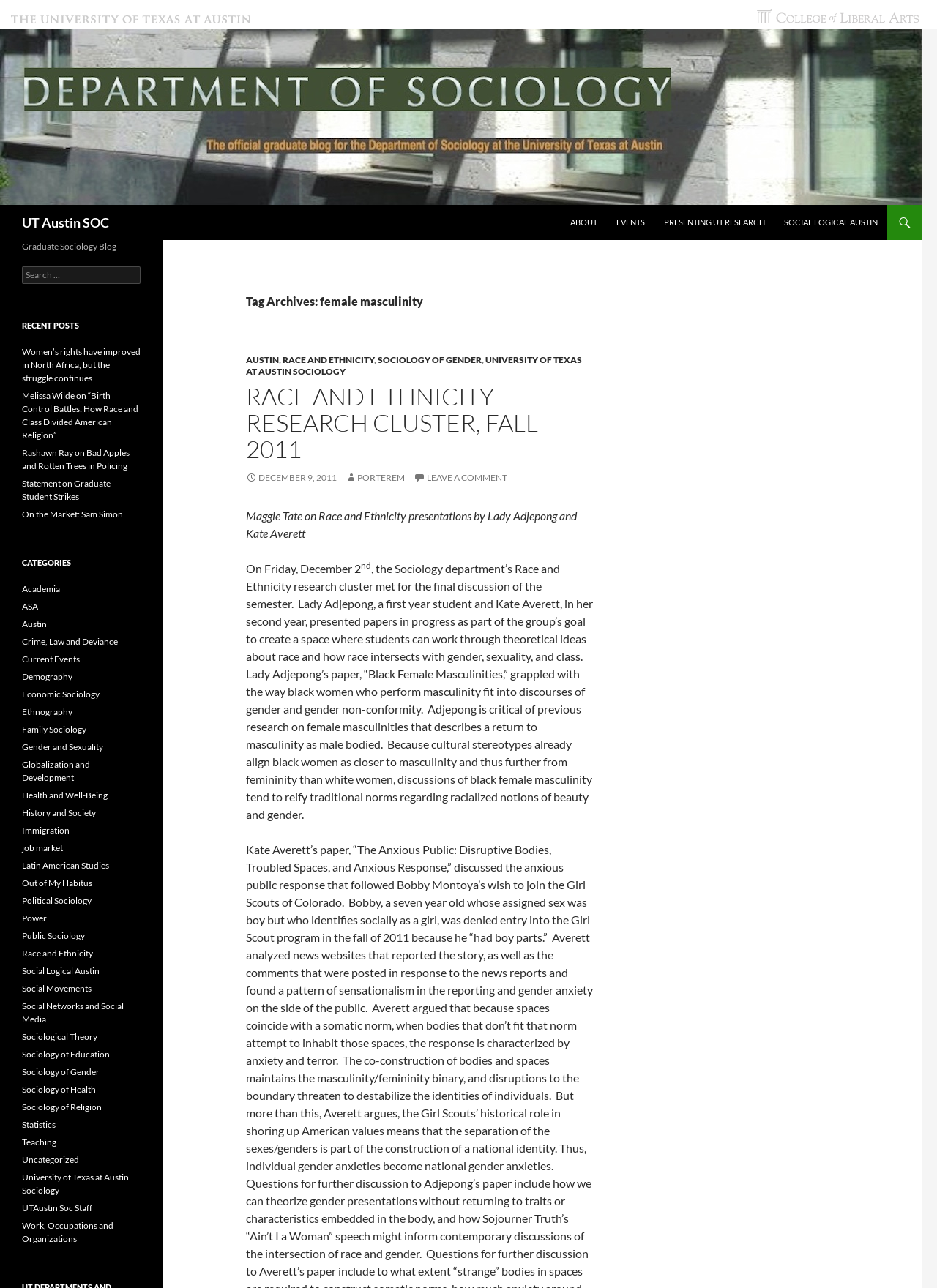Determine the main heading of the webpage and generate its text.

UT Austin SOC